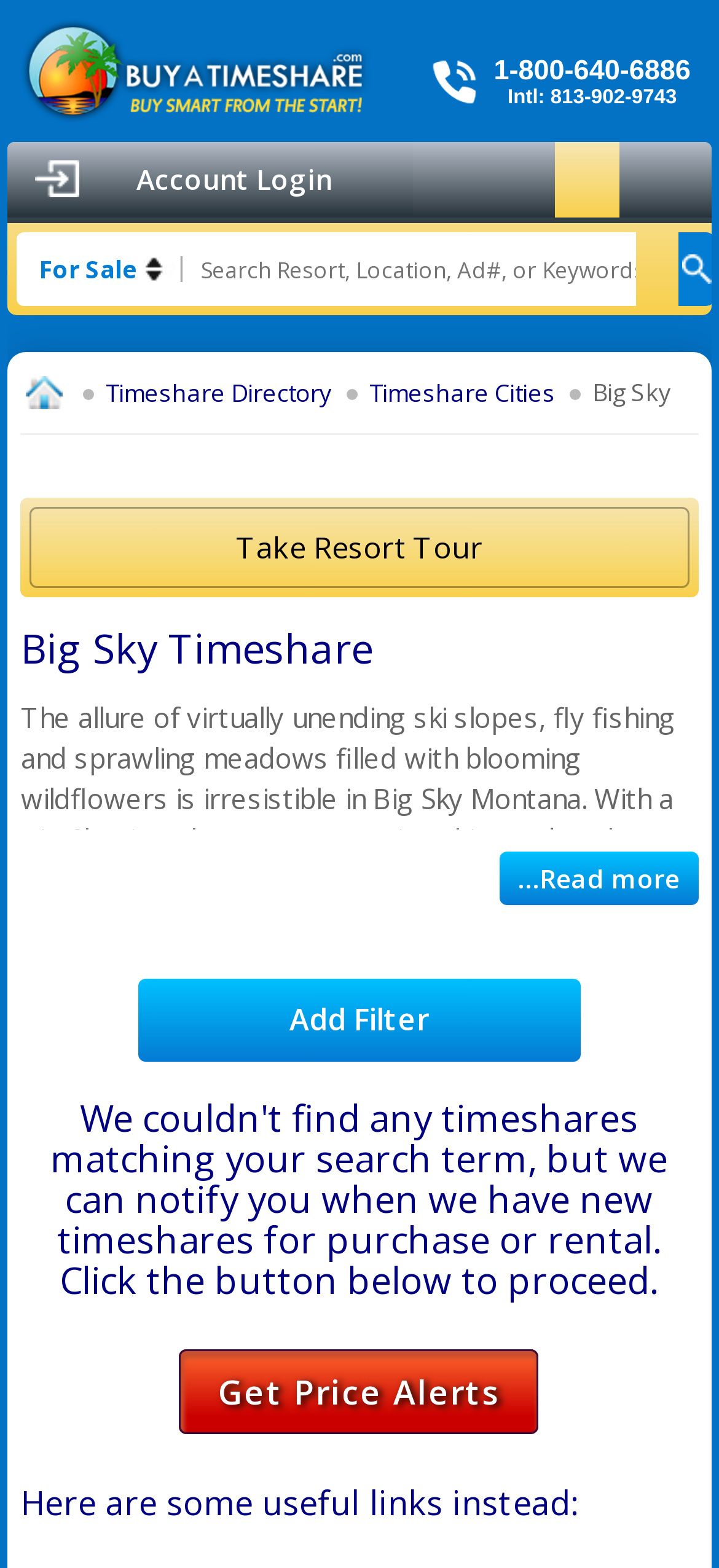What is the purpose of the textbox?
Based on the visual, give a brief answer using one word or a short phrase.

Search Resort, Location, Ad#, or Keywords